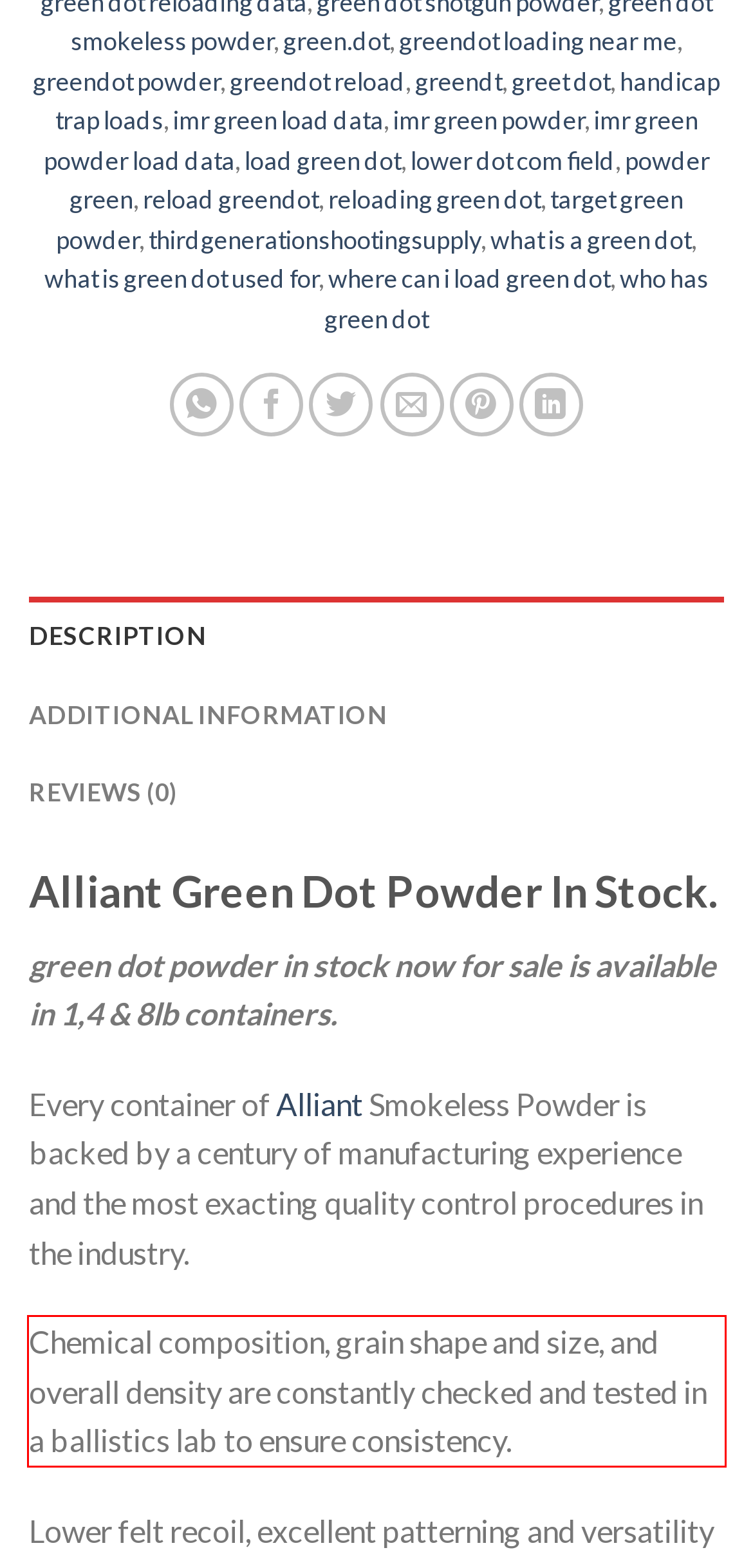Please perform OCR on the text within the red rectangle in the webpage screenshot and return the text content.

Chemical composition, grain shape and size, and overall density are constantly checked and tested in a ballistics lab to ensure consistency.